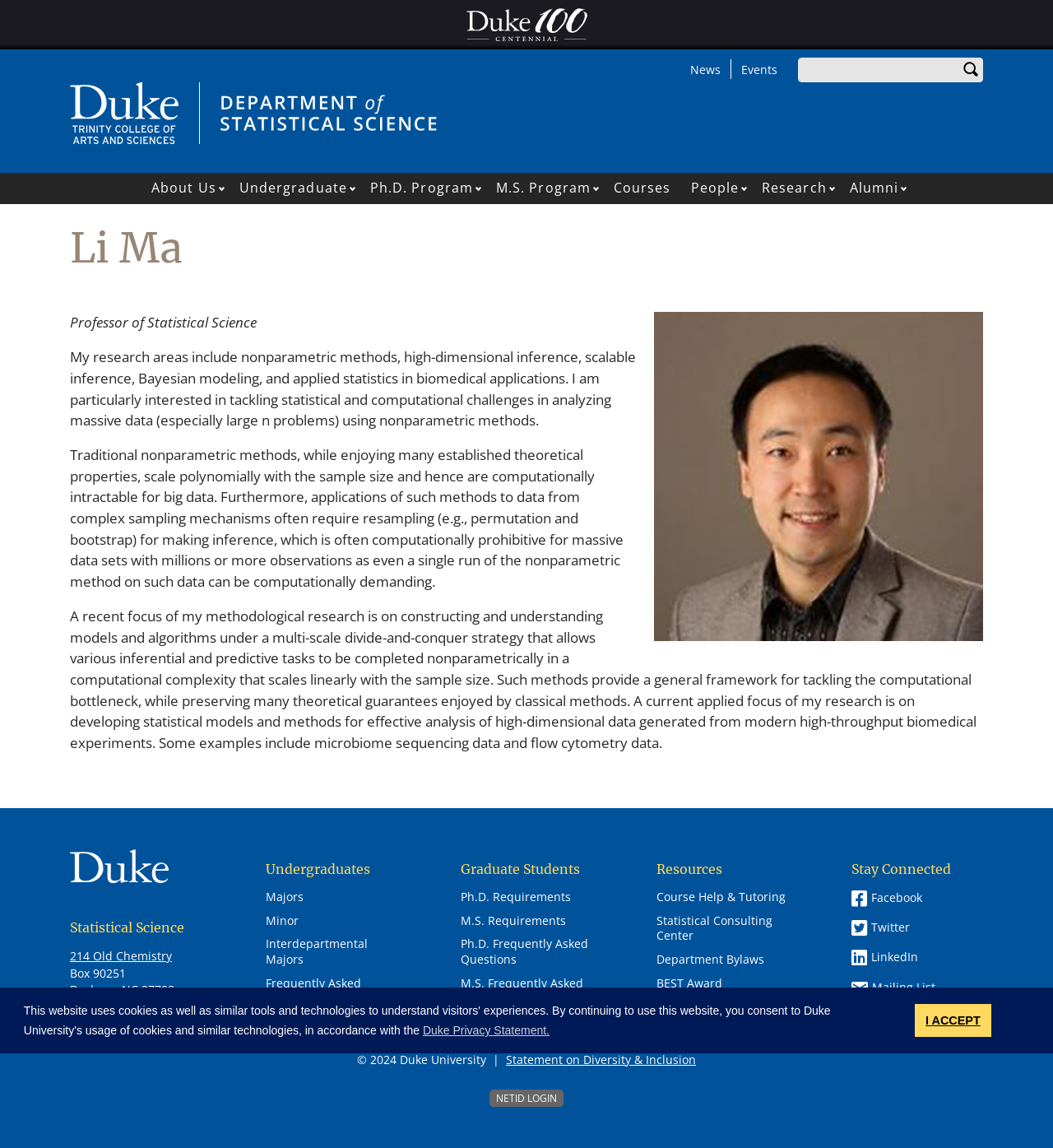Identify the bounding box for the described UI element. Provide the coordinates in (top-left x, top-left y, bottom-right x, bottom-right y) format with values ranging from 0 to 1: About Us

[0.134, 0.151, 0.206, 0.178]